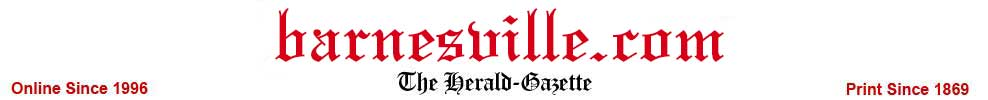What is the name of the historical print publication?
Offer a detailed and full explanation in response to the question.

The caption states that 'The Herald-Gazette' is indicated below the 'barnesville.com' header, signifying its connection to the historical print publication.